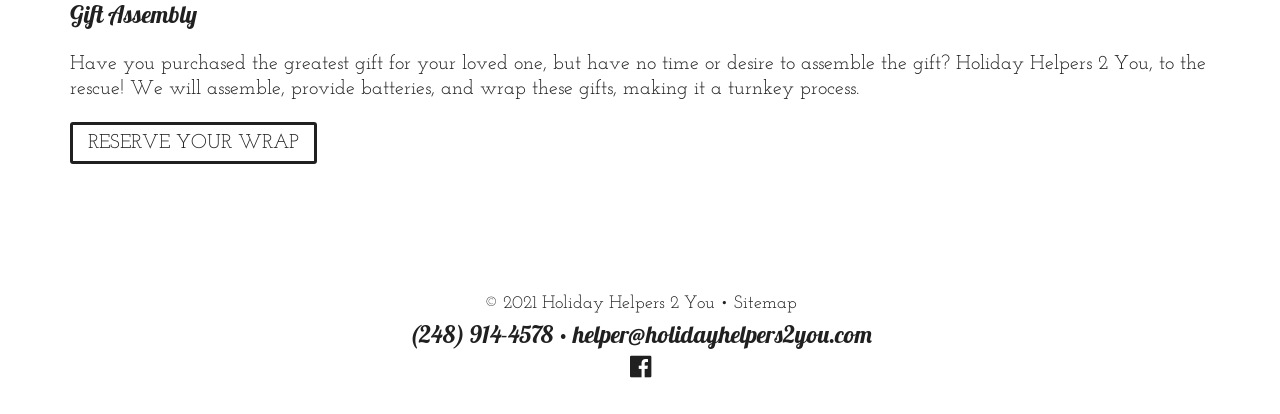Please provide a brief answer to the question using only one word or phrase: 
What is the contact email of Holiday Helpers 2 You?

helper@holidayhelpers2you.com